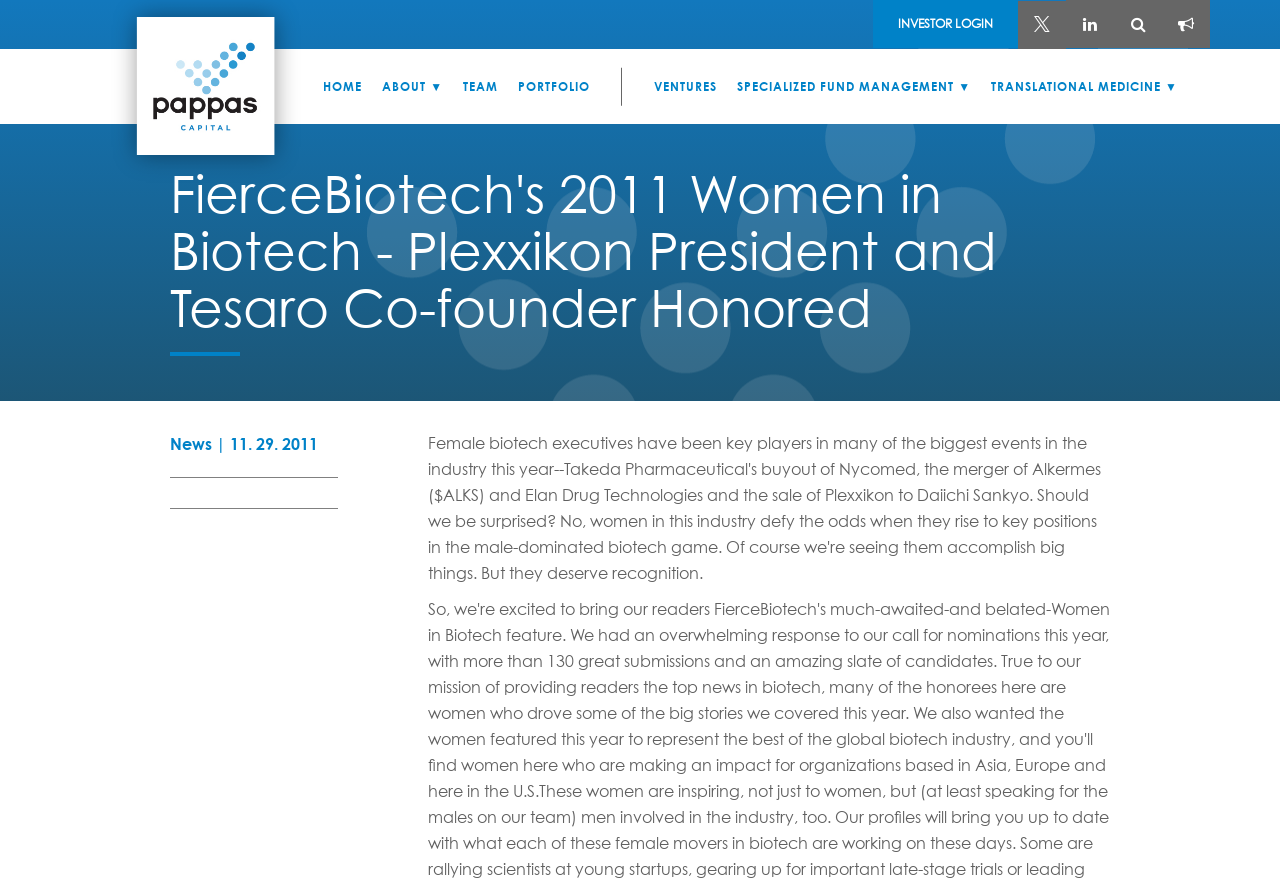Answer with a single word or phrase: 
What is the logo above the 'HOME' link?

Pappas Capital